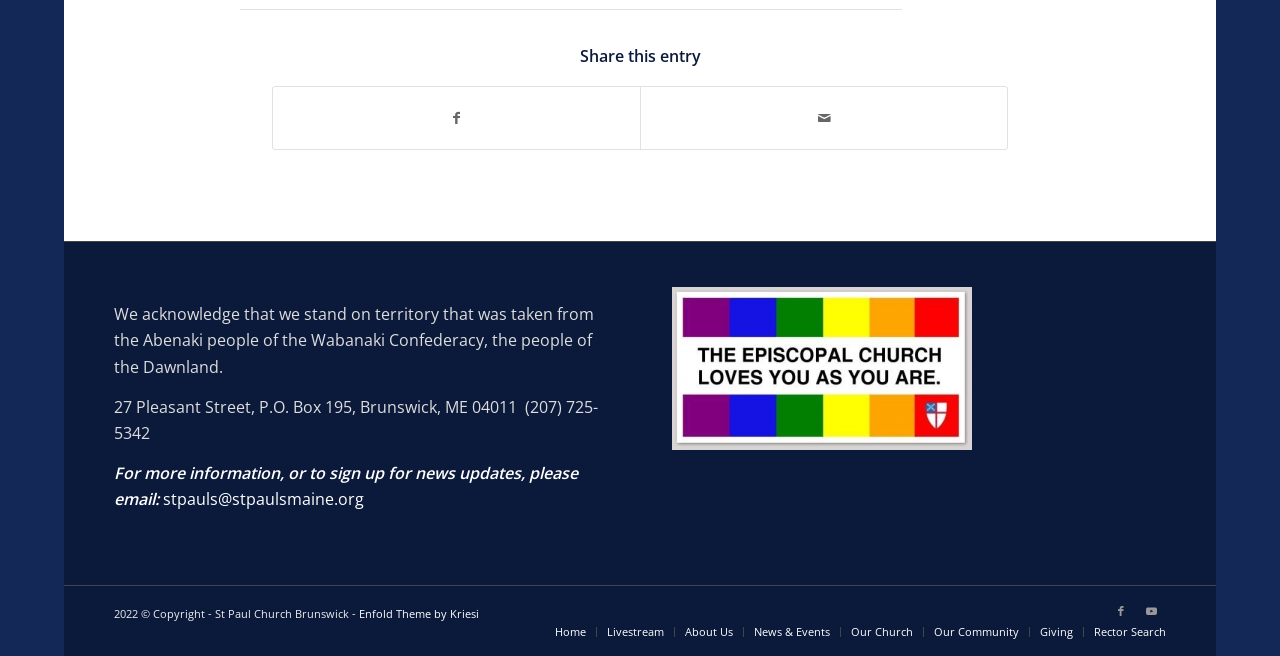Please find and report the bounding box coordinates of the element to click in order to perform the following action: "Learn more about the company's third-quarter deals". The coordinates should be expressed as four float numbers between 0 and 1, in the format [left, top, right, bottom].

None